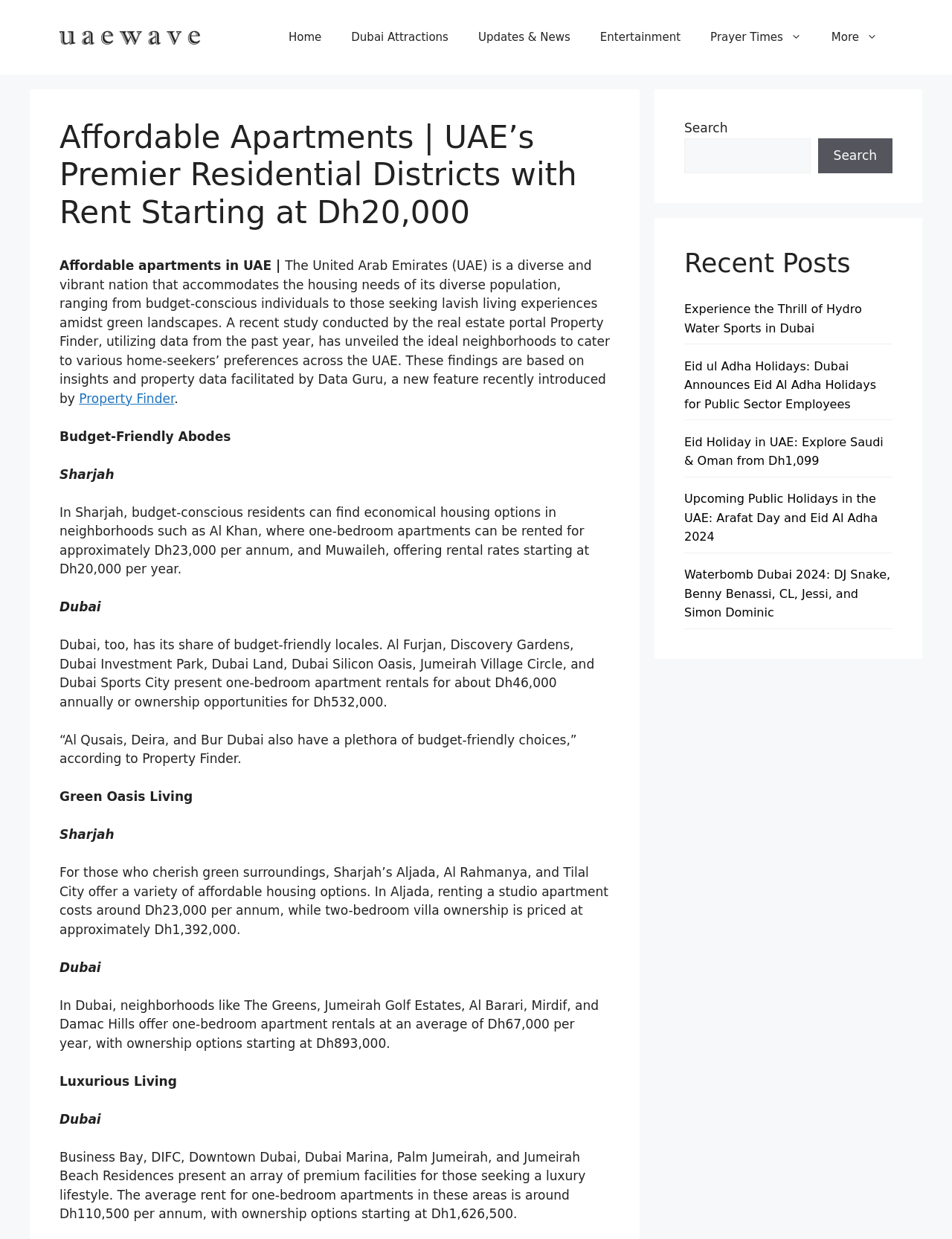Determine the bounding box coordinates of the region I should click to achieve the following instruction: "Explore recent posts". Ensure the bounding box coordinates are four float numbers between 0 and 1, i.e., [left, top, right, bottom].

[0.719, 0.2, 0.938, 0.225]